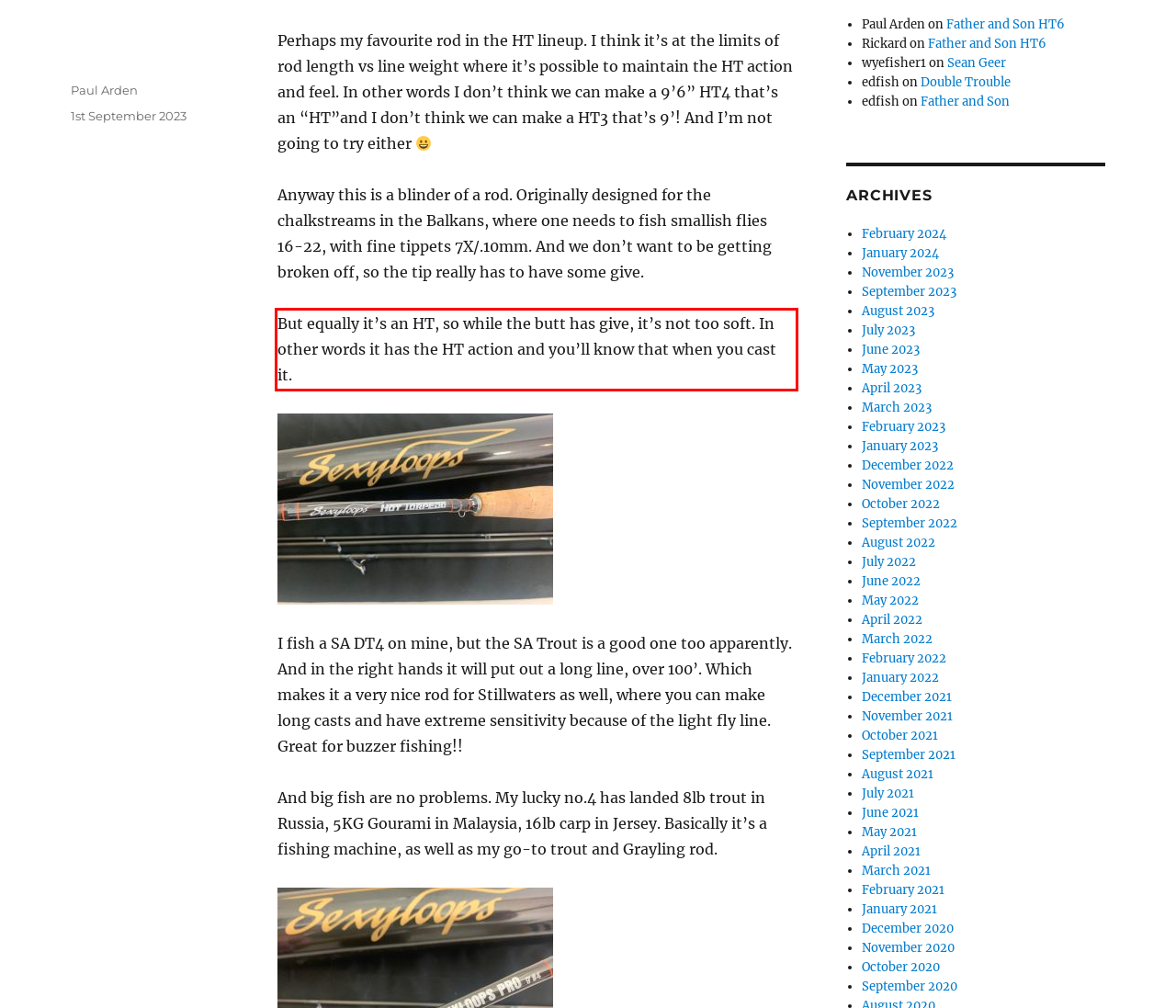Please look at the screenshot provided and find the red bounding box. Extract the text content contained within this bounding box.

But equally it’s an HT, so while the butt has give, it’s not too soft. In other words it has the HT action and you’ll know that when you cast it.